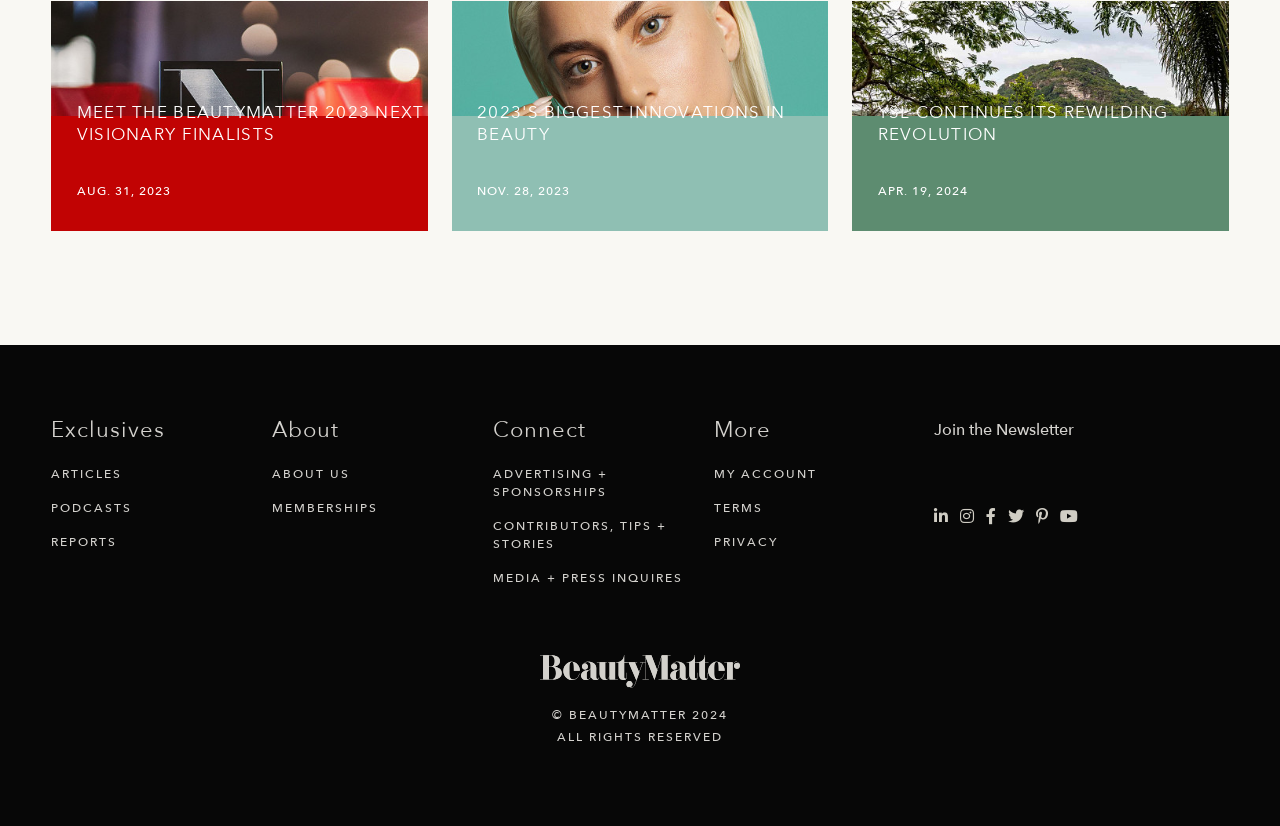Please identify the bounding box coordinates of the element that needs to be clicked to perform the following instruction: "Explore 2023'S BIGGEST INNOVATIONS IN BEAUTY".

[0.353, 0.001, 0.647, 0.28]